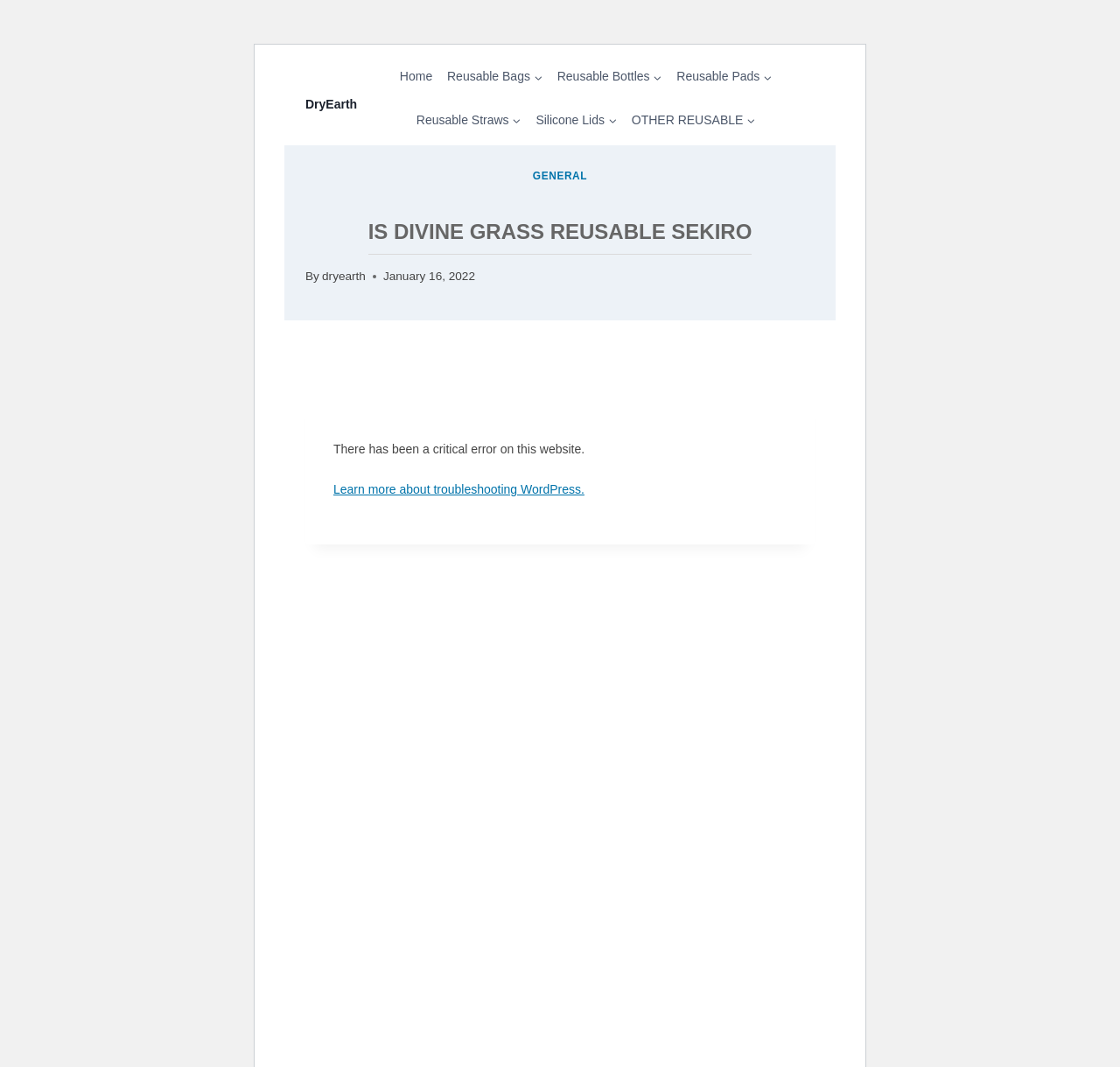Answer the question using only a single word or phrase: 
What is the name of the author?

DryEarth